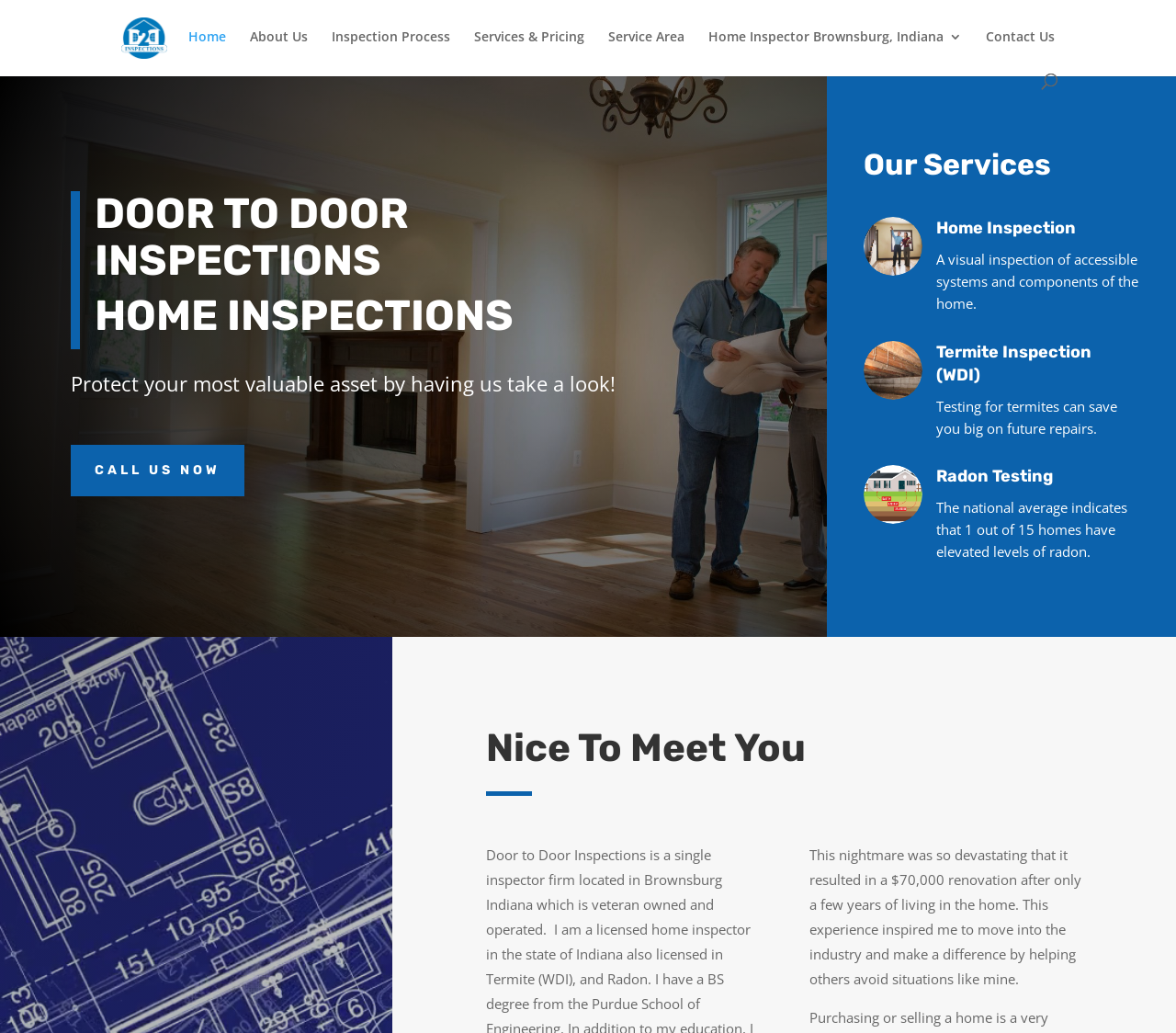How many links are present in the top navigation bar?
Use the information from the image to give a detailed answer to the question.

By examining the webpage, I can see that there are 7 links present in the top navigation bar, which are 'Home', 'About Us', 'Inspection Process', 'Services & Pricing', 'Service Area', 'Home Inspector Brownsburg, Indiana 3', and 'Contact Us'.